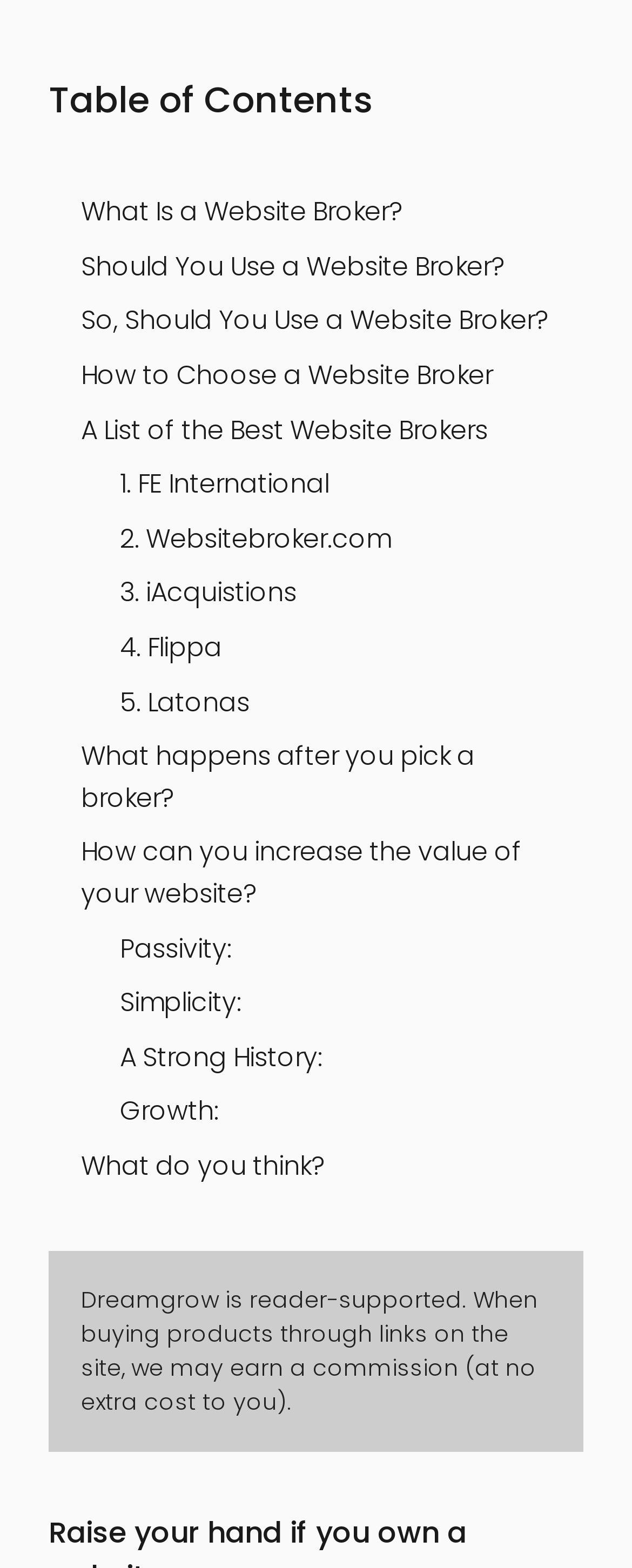Based on the image, please respond to the question with as much detail as possible:
What is the purpose of a website broker?

Based on the links and content on the webpage, it appears that a website broker is an intermediary that helps individuals sell their websites. The links 'What Is a Website Broker?' and 'Should You Use a Website Broker?' suggest that the webpage is discussing the role and benefits of using a website broker.